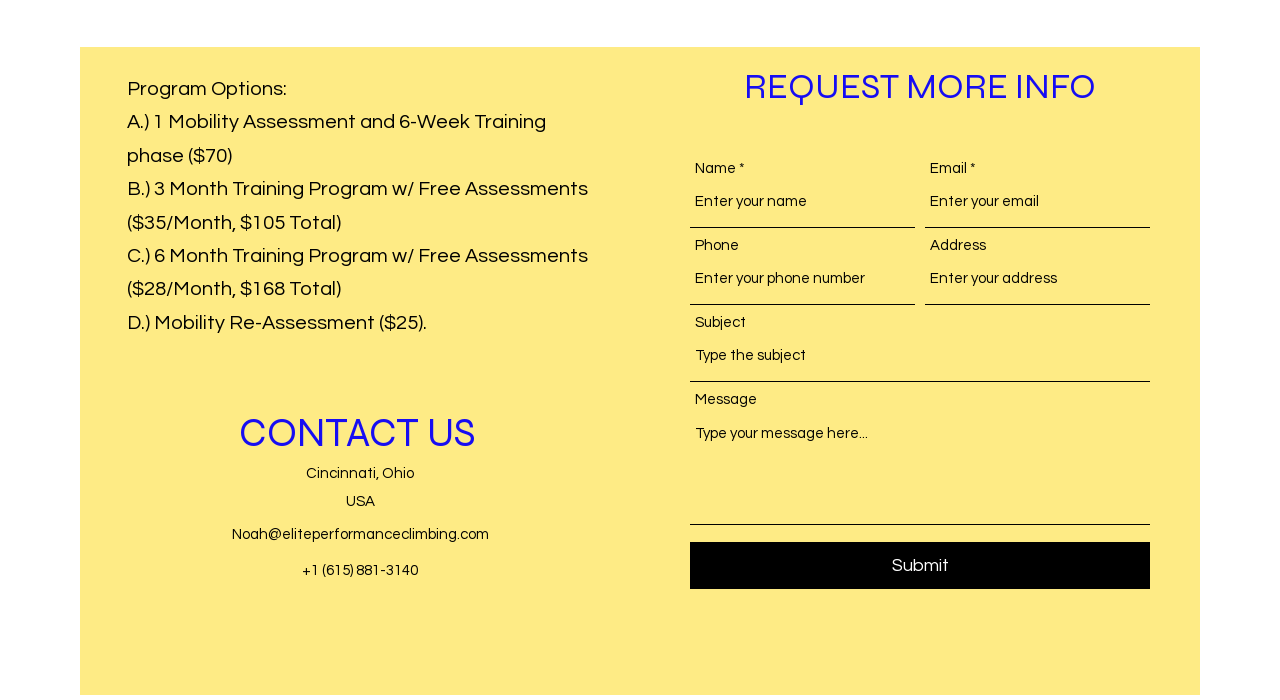Could you provide the bounding box coordinates for the portion of the screen to click to complete this instruction: "view phone number"?

[0.236, 0.804, 0.327, 0.826]